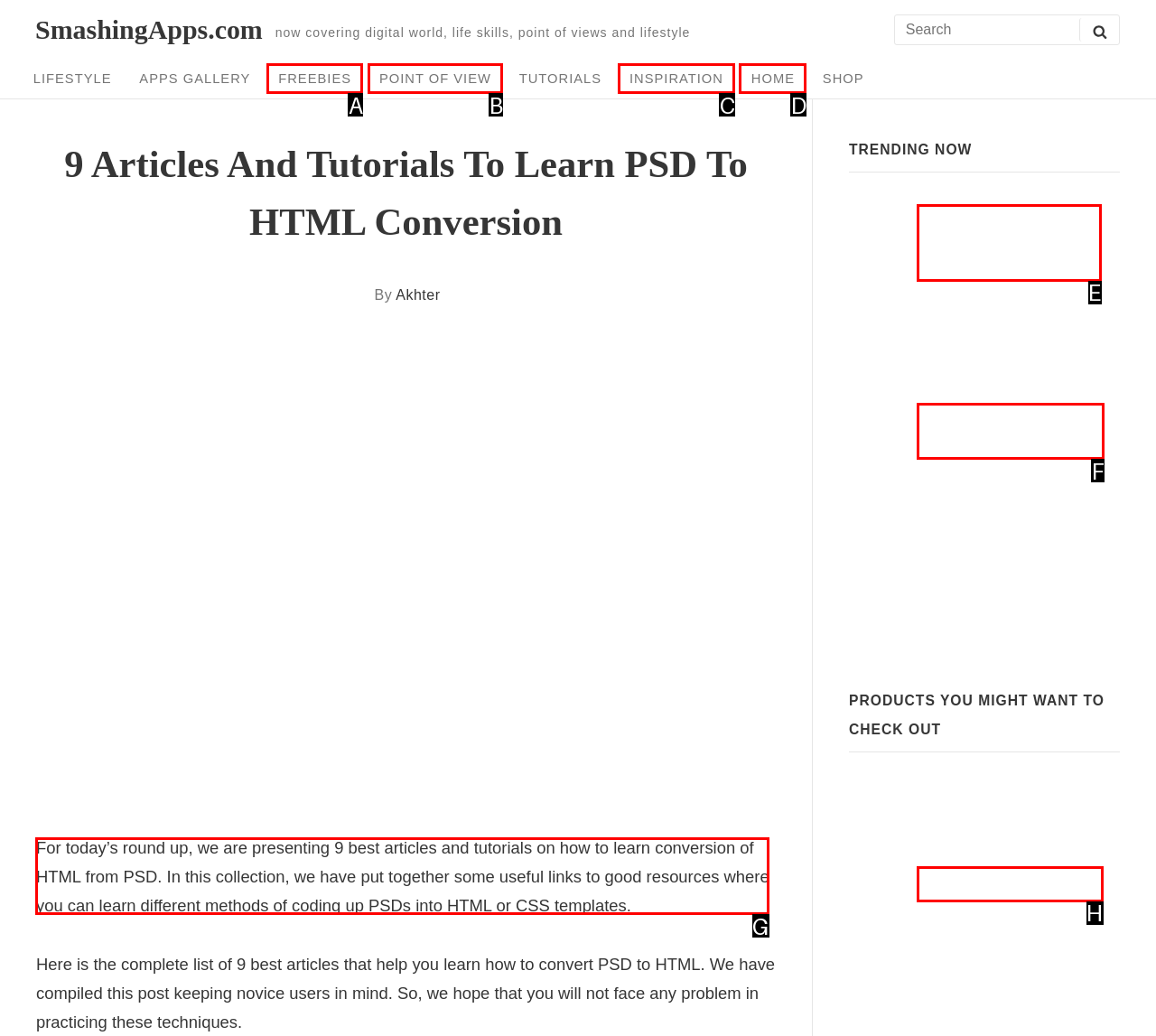Identify the correct choice to execute this task: Learn how to convert PSD to HTML from the tutorial
Respond with the letter corresponding to the right option from the available choices.

G